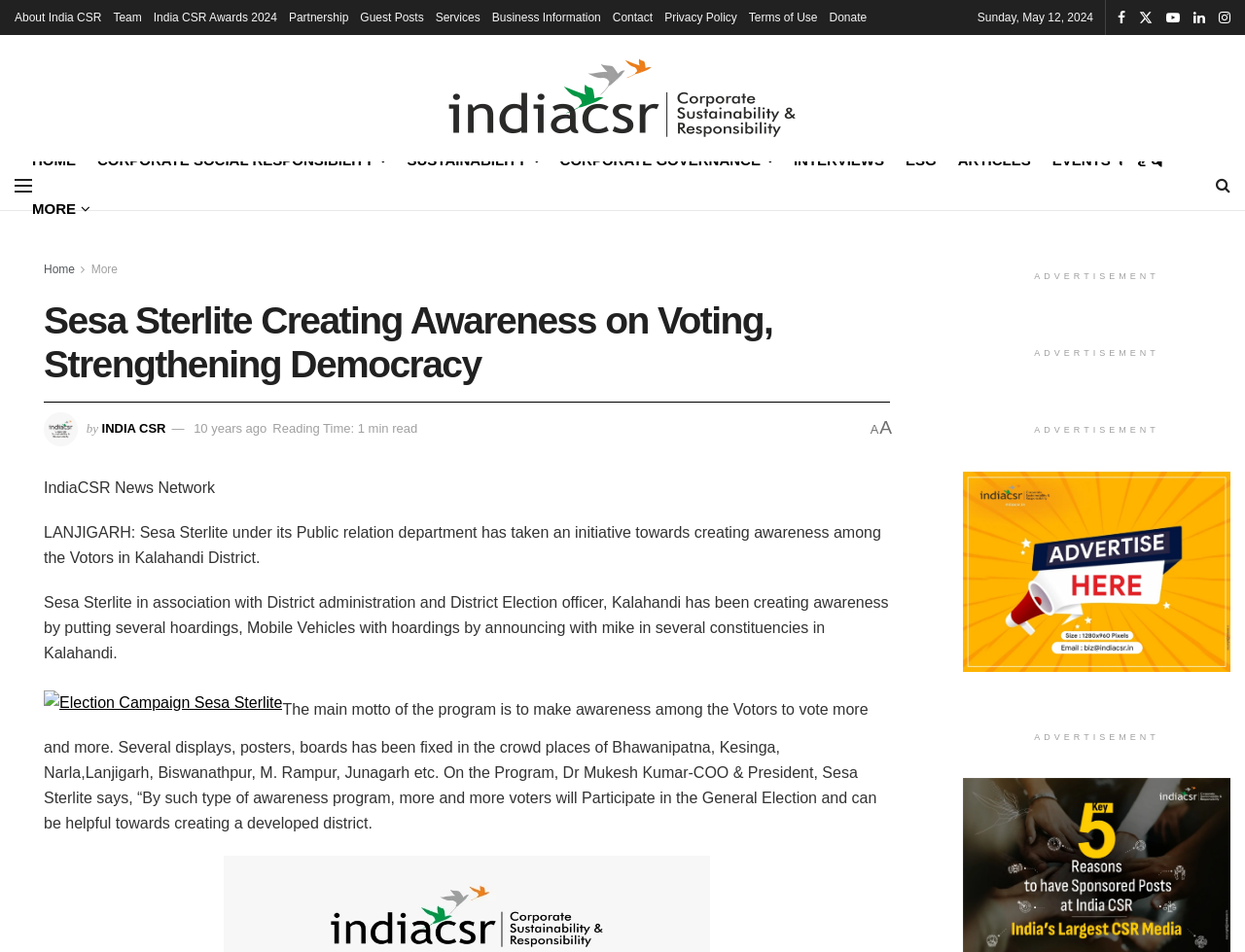How many minutes does it take to read the article?
Please answer the question with as much detail and depth as you can.

I found the reading time of the article by looking at the static text element that says 'Reading Time: 1 min read'.